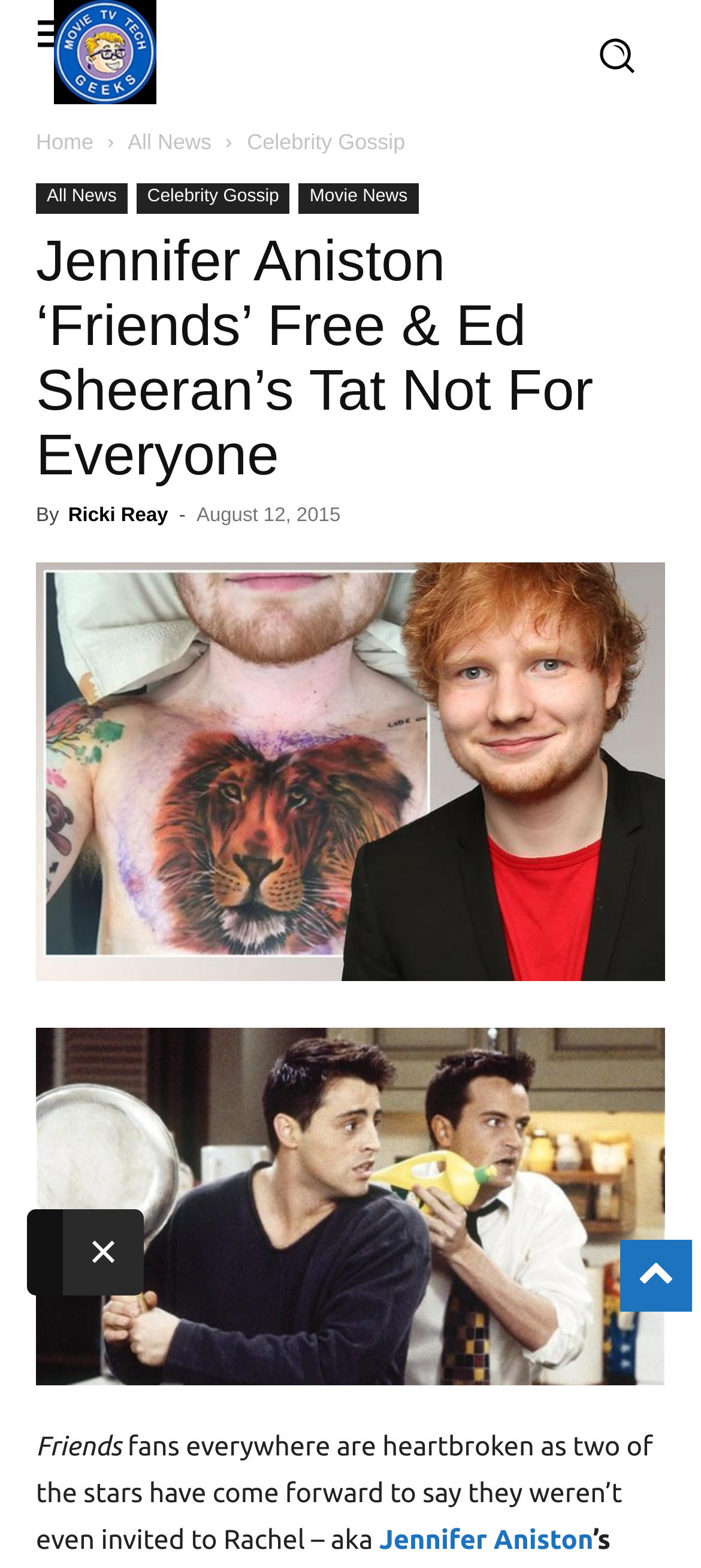Please answer the following query using a single word or phrase: 
What is the name of the TV show mentioned in the article?

Friends